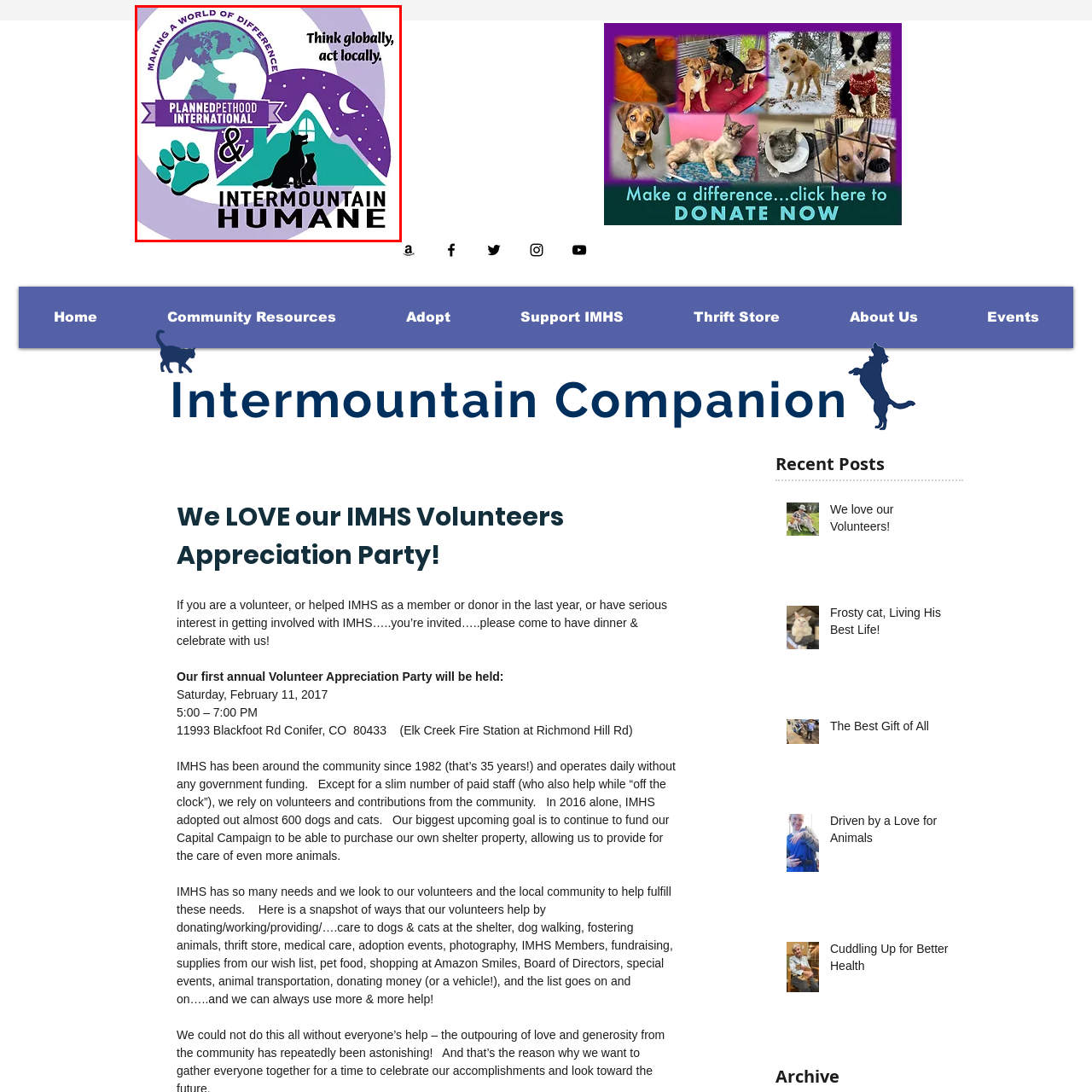What is the shape symbolizing global impact?
Direct your attention to the image marked by the red bounding box and provide a detailed answer based on the visual details available.

The Planned Parenthood International logo features a globe with dog silhouettes, symbolizing the organization's focus on making a positive impact globally.